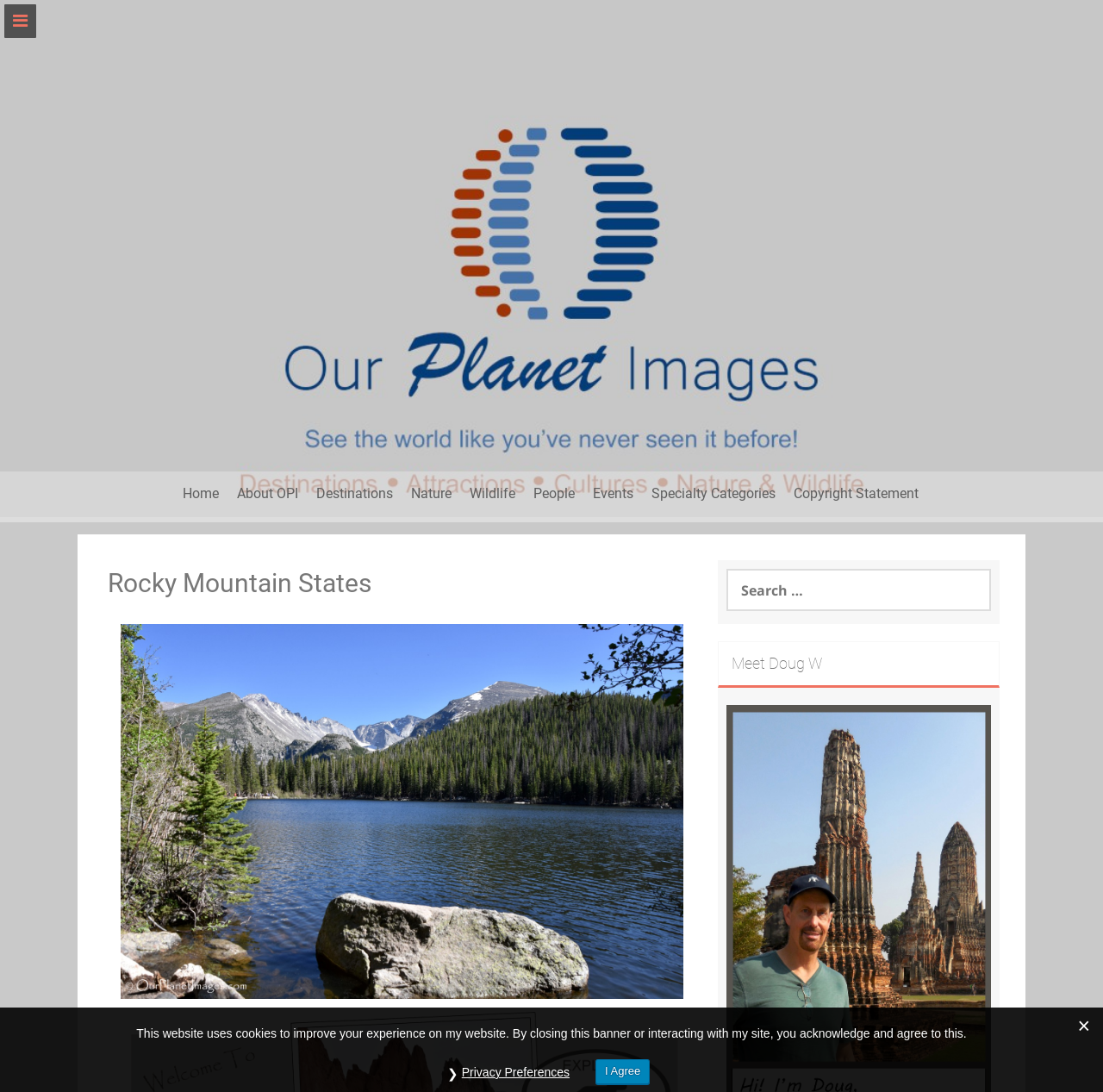Determine the bounding box coordinates of the region I should click to achieve the following instruction: "view about OPI". Ensure the bounding box coordinates are four float numbers between 0 and 1, i.e., [left, top, right, bottom].

[0.207, 0.432, 0.278, 0.474]